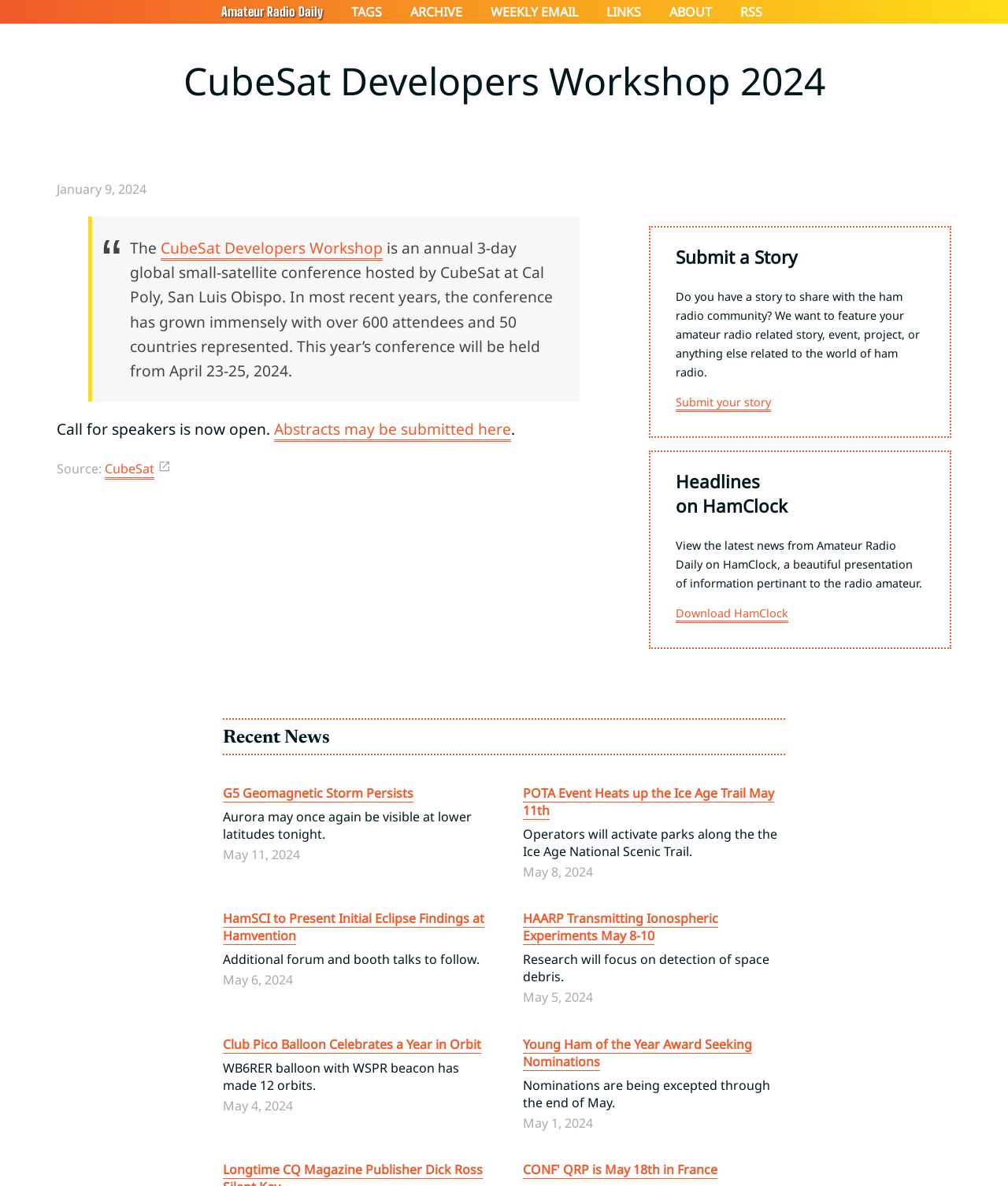Pinpoint the bounding box coordinates of the area that must be clicked to complete this instruction: "Submit an abstract for the conference".

[0.272, 0.353, 0.507, 0.371]